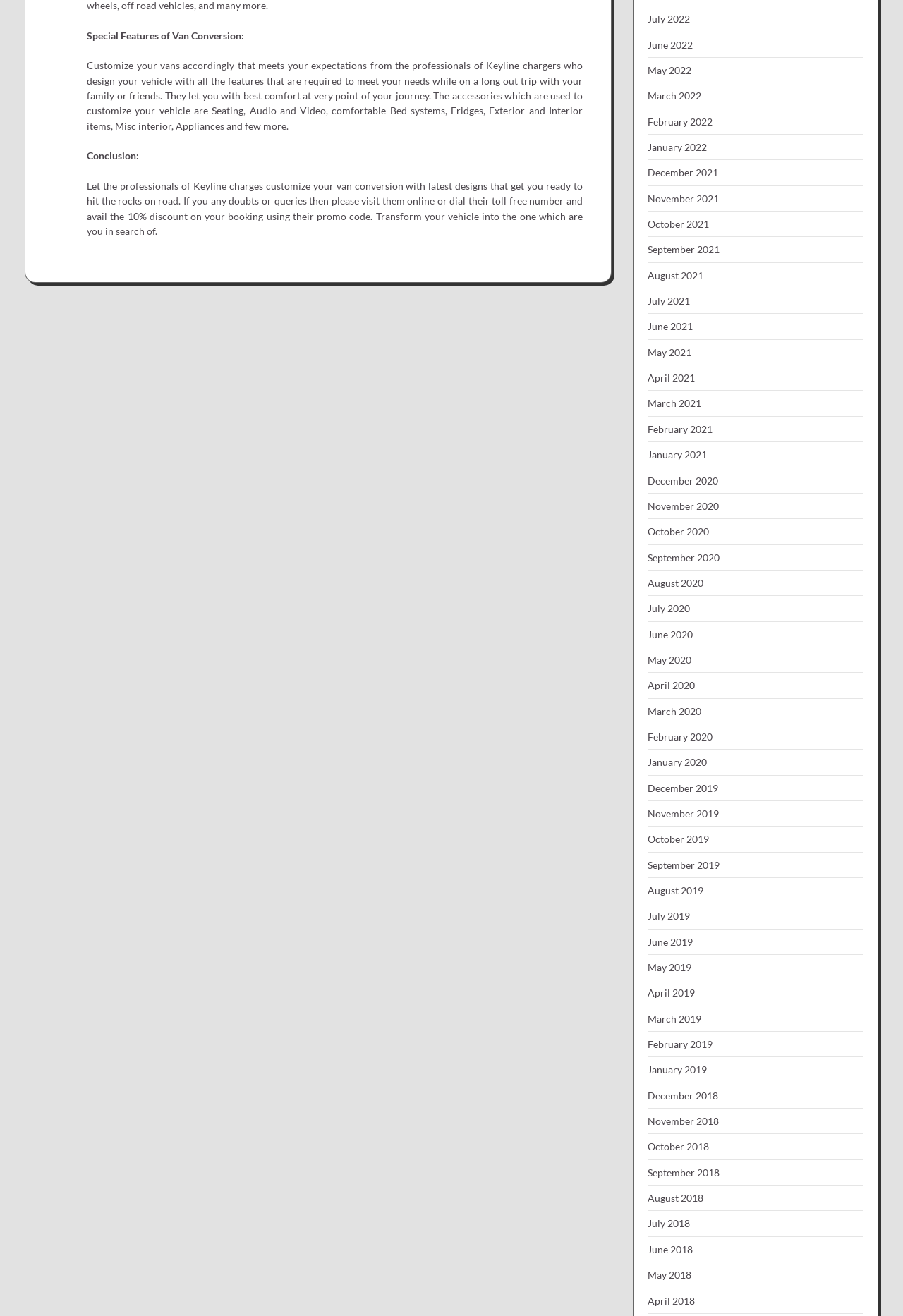Answer the following in one word or a short phrase: 
What type of comfort is emphasized in van conversion?

Best comfort